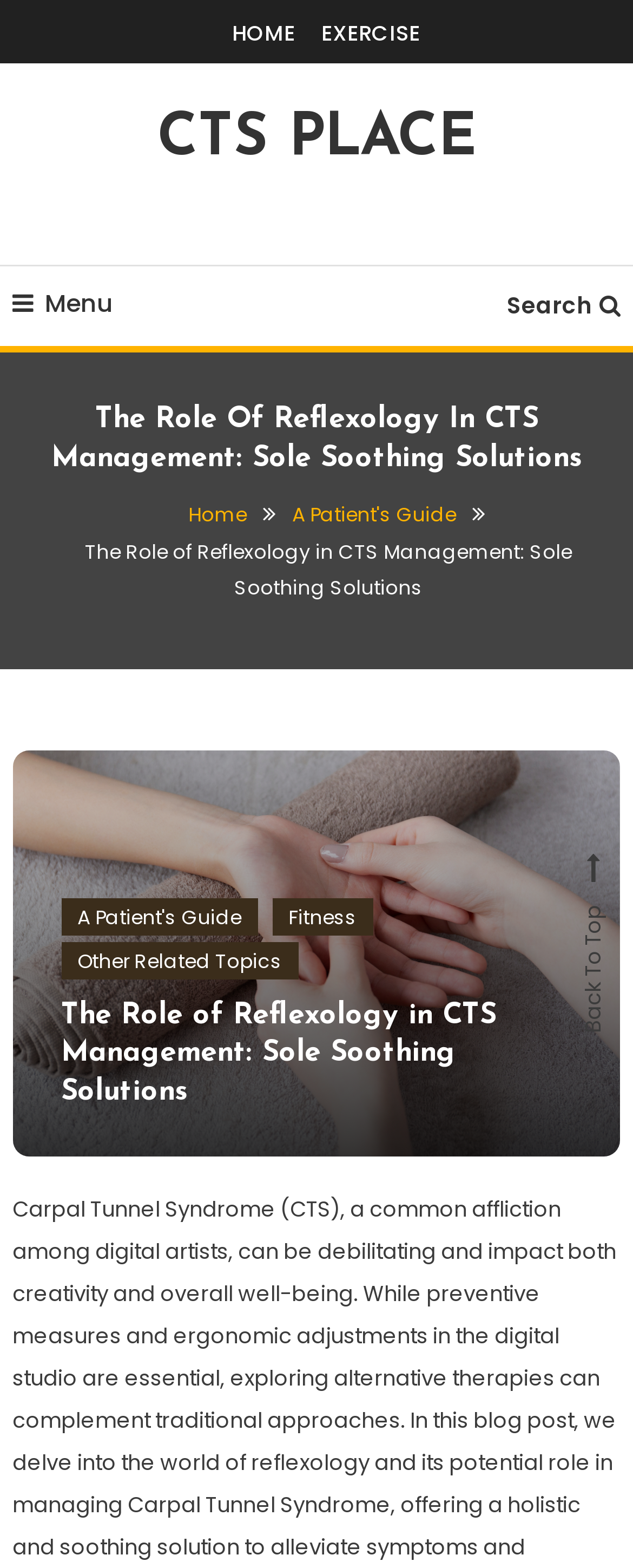How many sections are in the main content area?
Refer to the image and offer an in-depth and detailed answer to the question.

I looked at the main content area and found two sections: the breadcrumbs navigation section and the section with the main heading and links.